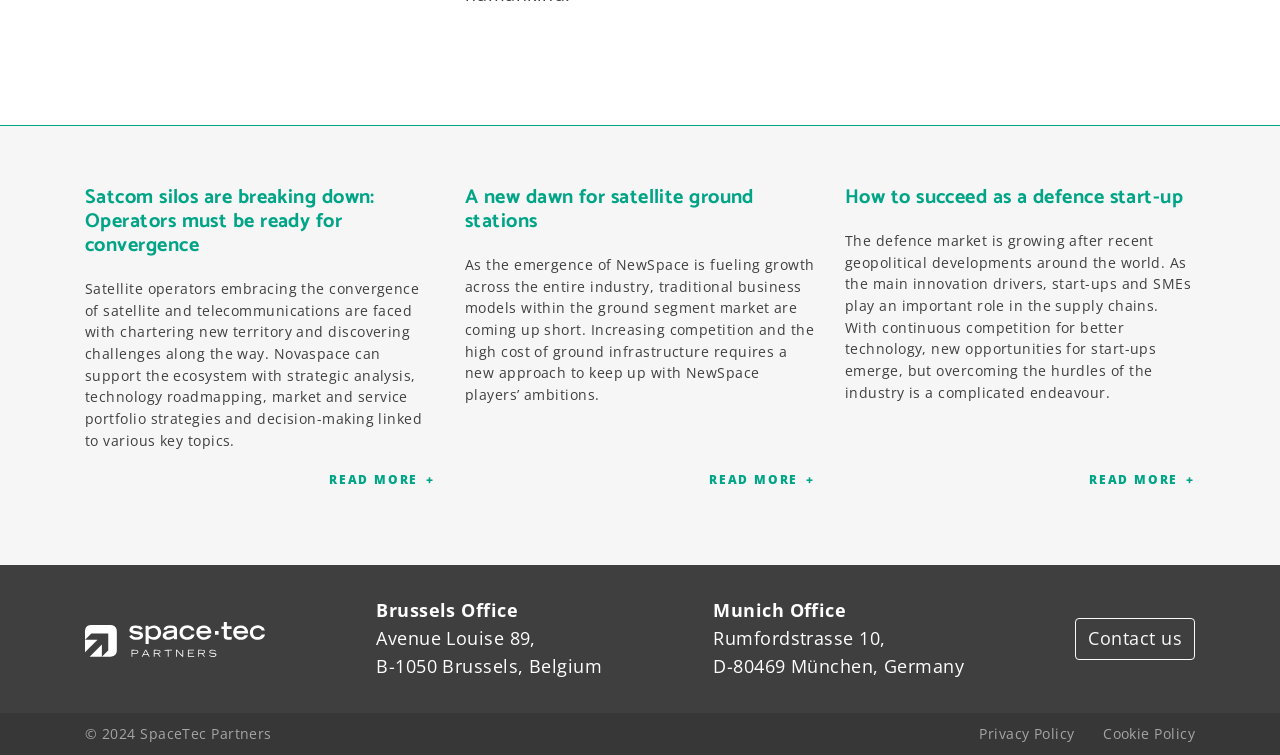What is the year of the copyright?
Give a thorough and detailed response to the question.

I found a sentence at the bottom of the webpage that says '© 2024 SpaceTec Partners', which suggests that the year of the copyright is 2024.